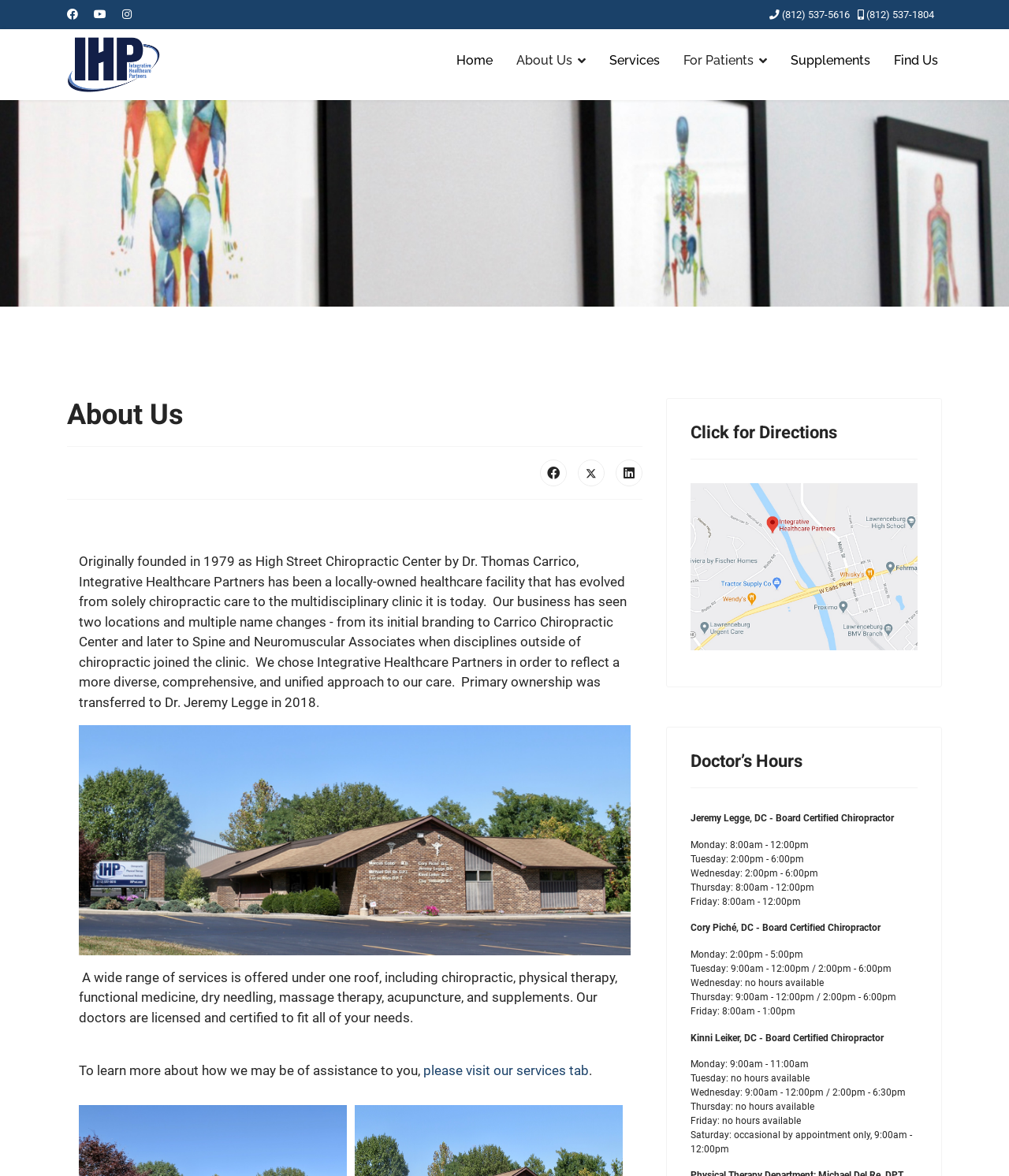Give a detailed account of the webpage's layout and content.

This webpage is about Integrative Healthcare Partners, a multidisciplinary healthcare facility. At the top, there are social media links to Facebook, Youtube, and Instagram, as well as two phone numbers. Below these links, there is a logo of Integrative Healthcare Partners with a link to the homepage.

The main content of the page is divided into sections. The first section has a heading "About Us" and a brief introduction to the facility's history, evolution, and services offered. There is also a small image on the left side of this section.

The next section lists the services provided, including chiropractic, physical therapy, functional medicine, dry needling, massage therapy, acupuncture, and supplements. Below this list, there is a call-to-action to visit the services tab to learn more.

On the right side of the page, there are two sections. The top section has a heading "Click for Directions" and a link to a map. The bottom section has a heading "Doctor's Hours" and lists the schedules of four doctors, including their available hours on different days of the week.

Throughout the page, there are several images, including a header image, social media icons, and a small image of a person. The layout is clean, with clear headings and concise text, making it easy to navigate and find information.